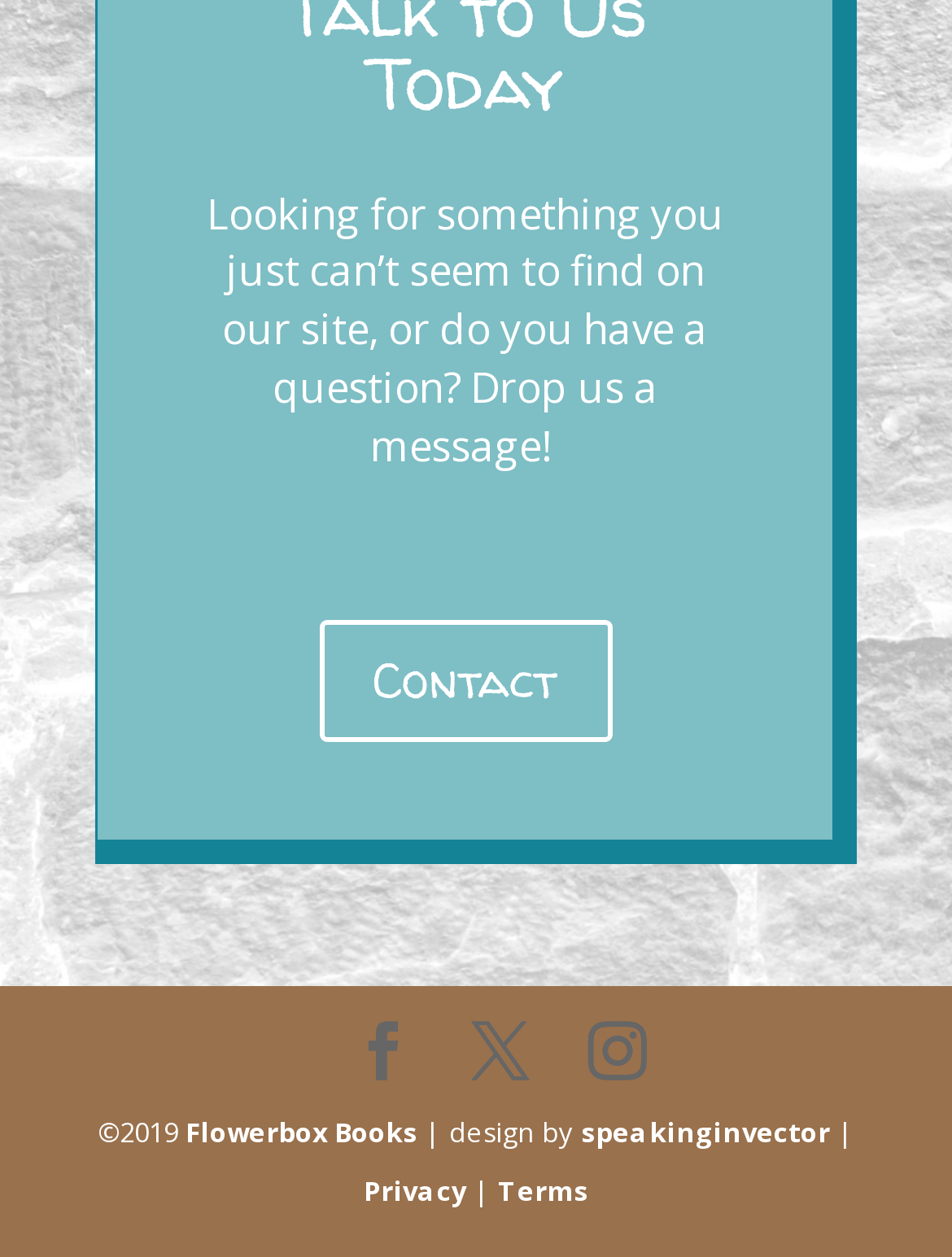Respond with a single word or phrase for the following question: 
What is the copyright year of the website?

2019